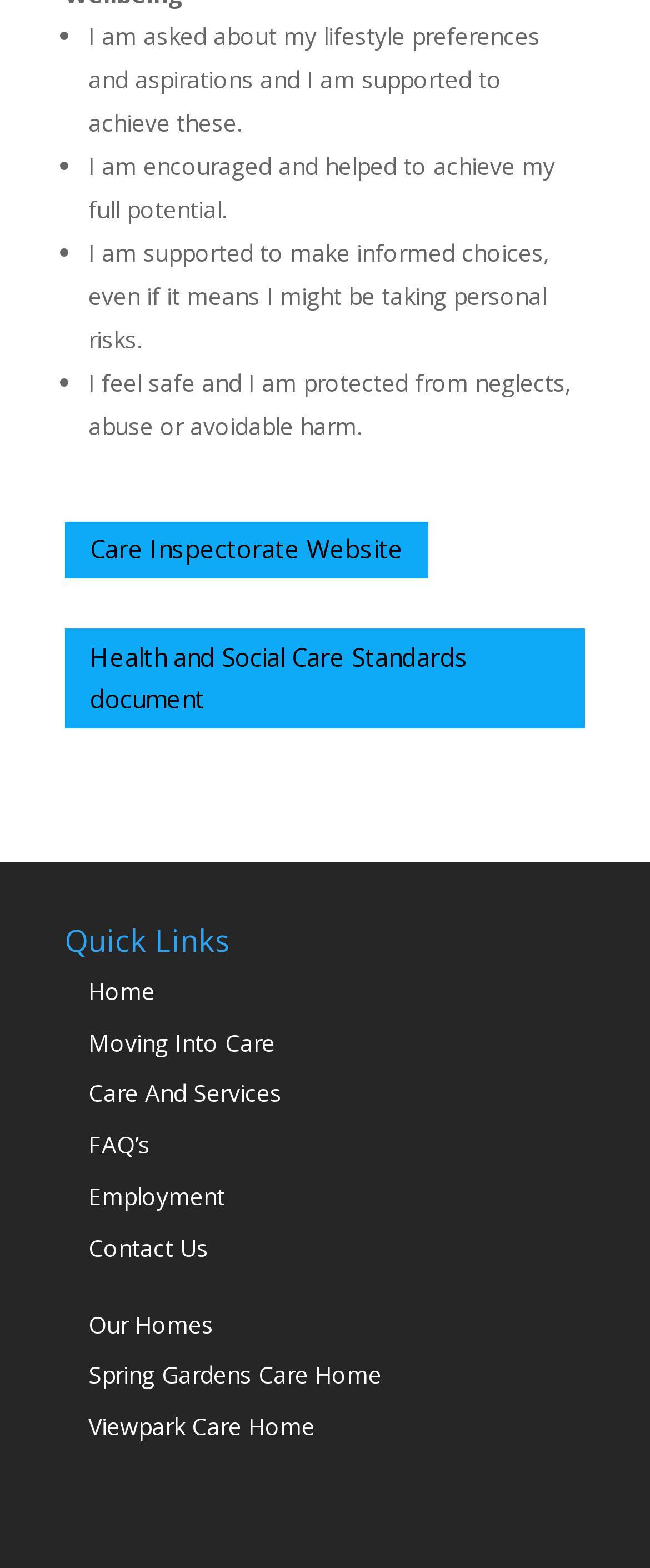What is the first sentence of the webpage?
Based on the content of the image, thoroughly explain and answer the question.

I read the text on the webpage and found that the first sentence is 'I am asked about my lifestyle preferences and aspirations and I am supported to achieve these'.